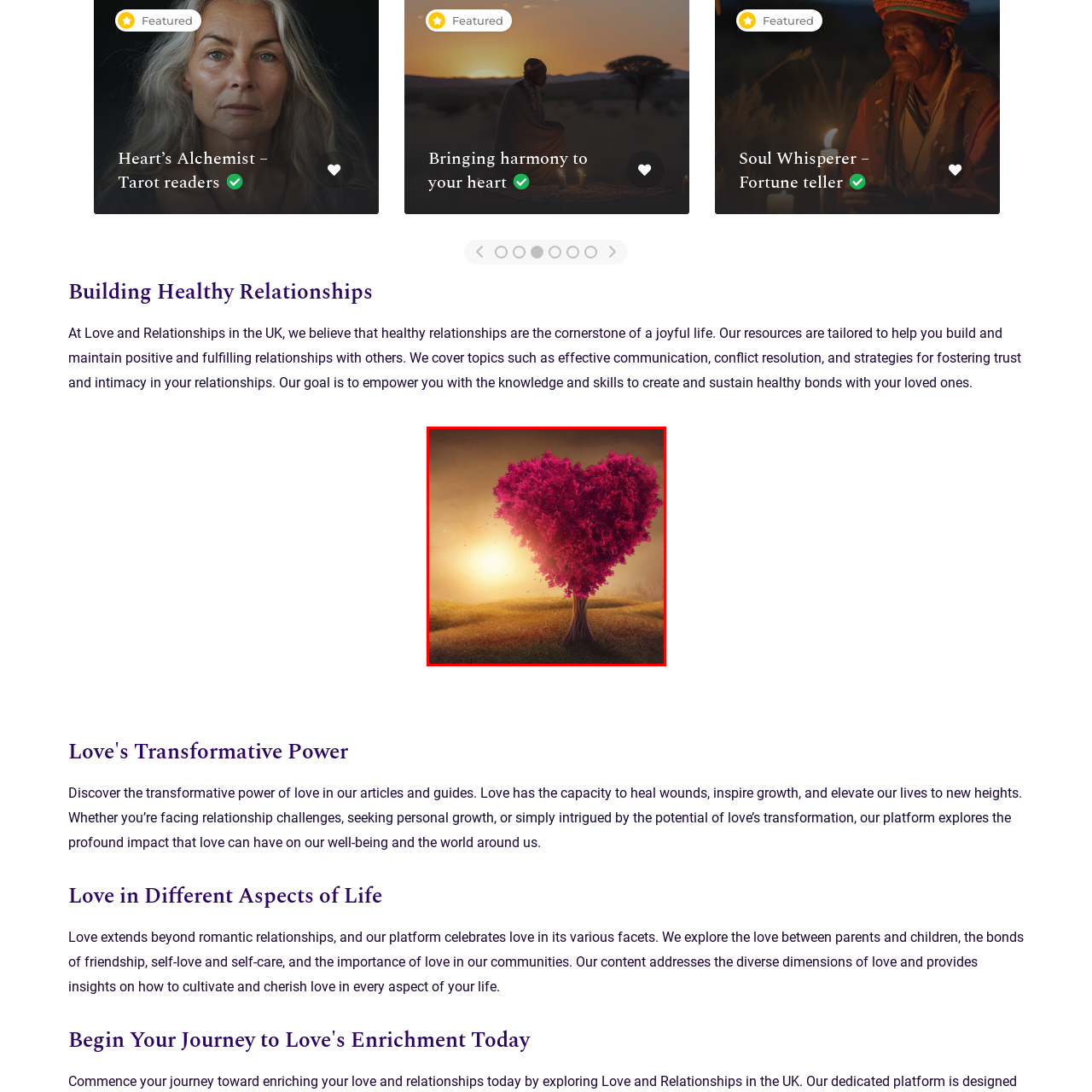Refer to the image area inside the black border, What is the color of the tree's foliage? 
Respond concisely with a single word or phrase.

Vibrant pink